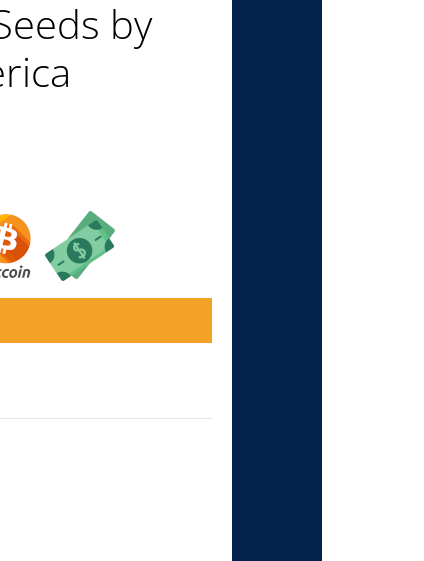How can customers purchase the seeds?
Answer with a single word or phrase, using the screenshot for reference.

Online ordering